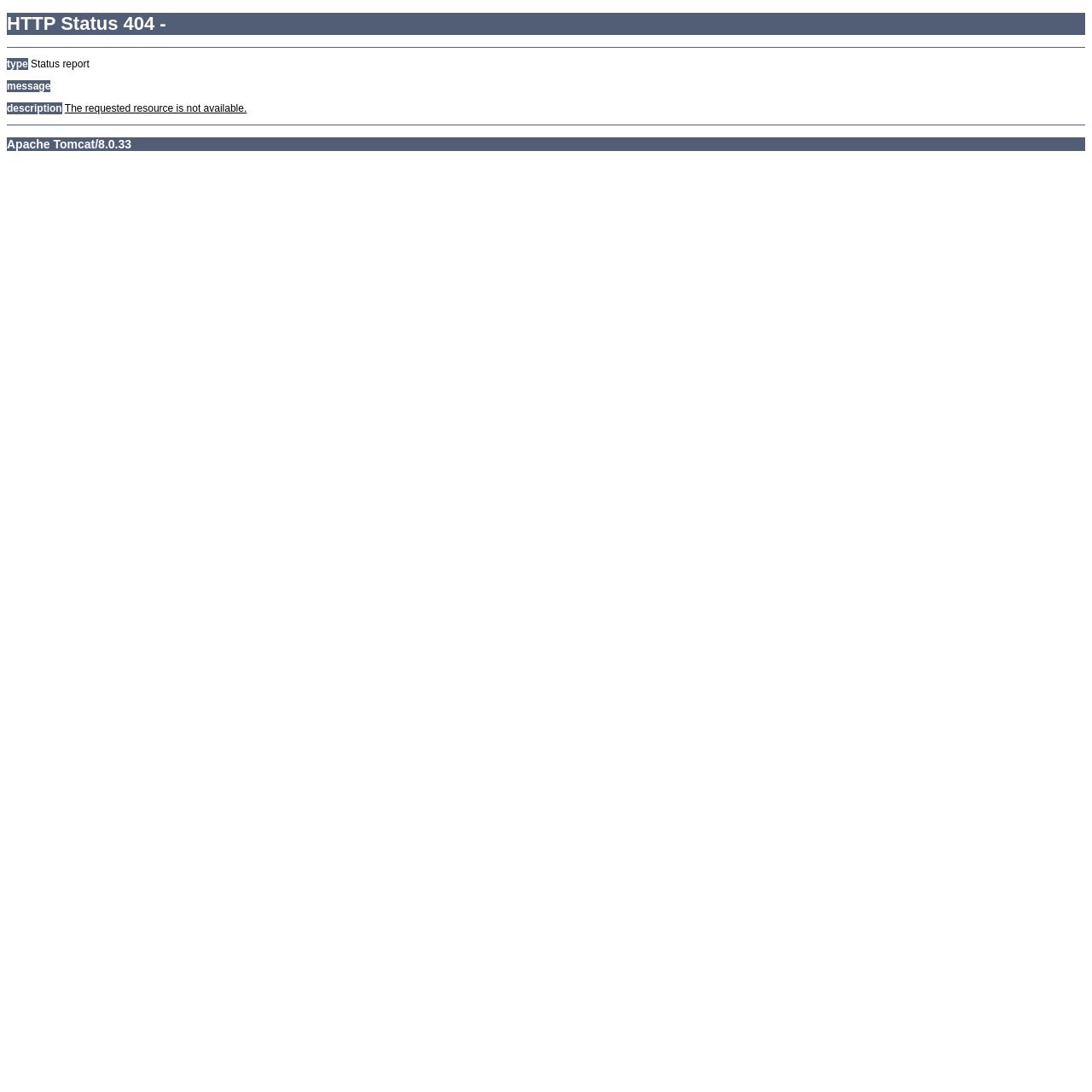What is the reason for the error?
Use the information from the screenshot to give a comprehensive response to the question.

I obtained the answer by reading the StaticText 'The requested resource is not available.' which explains the reason for the error.